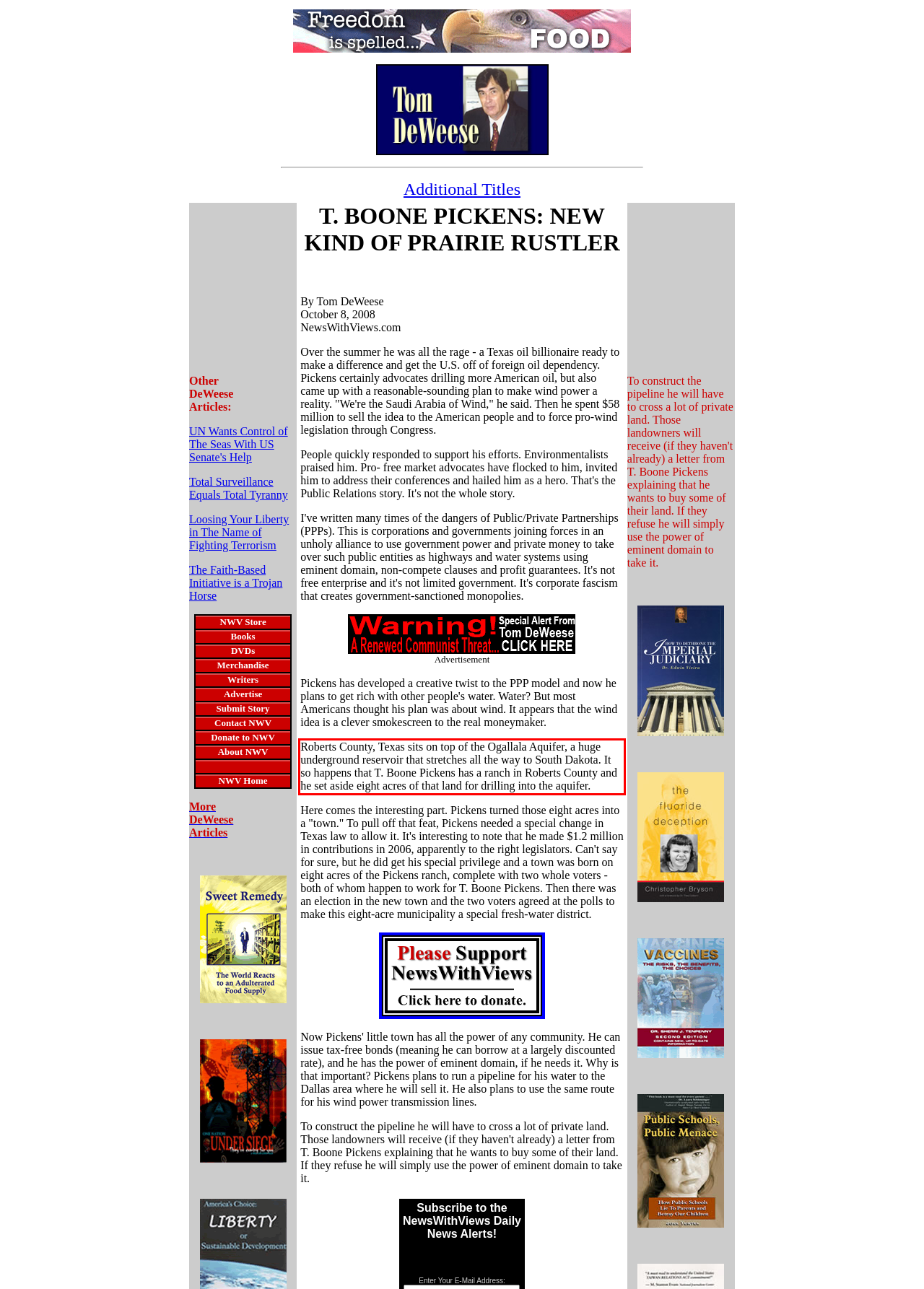Review the webpage screenshot provided, and perform OCR to extract the text from the red bounding box.

Roberts County, Texas sits on top of the Ogallala Aquifer, a huge underground reservoir that stretches all the way to South Dakota. It so happens that T. Boone Pickens has a ranch in Roberts County and he set aside eight acres of that land for drilling into the aquifer.